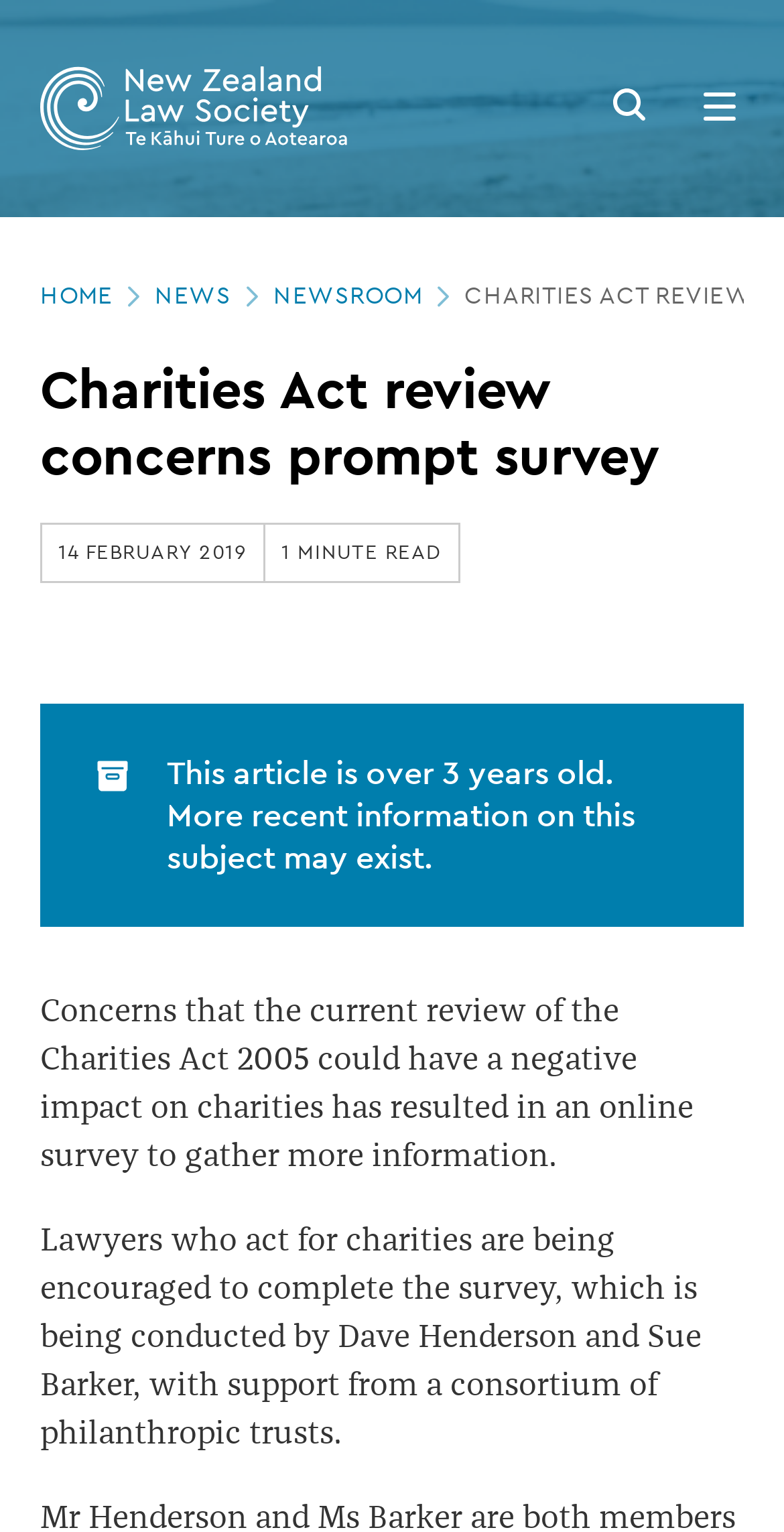Generate a comprehensive caption for the webpage you are viewing.

The webpage is about the New Zealand Law Society (NZLS) and its concerns regarding the Charities Act review. At the top left corner, there is a New Zealand Law Society logo, which is an image. Next to it, on the top right corner, there are three buttons: a search button with a magnifying glass icon, an open menu button with a hamburger icon, and a navigation menu with links to "HOME", "NEWS", and "NEWSROOM" with chevron-right icons.

Below the navigation menu, there is a header section with a heading that reads "Charities Act review concerns prompt survey". This heading is accompanied by a time stamp indicating the article was published on "14 FEBRUARY 2019" and takes "1 MINUTE READ". There is also an image of an archive icon and a warning message stating that the article is over 3 years old and may not have the most recent information.

The main content of the webpage is divided into two paragraphs. The first paragraph explains that concerns about the Charities Act review have led to an online survey to gather more information. The second paragraph encourages lawyers who act for charities to complete the survey, which is being conducted by Dave Henderson and Sue Barker with support from a consortium of philanthropic trusts.